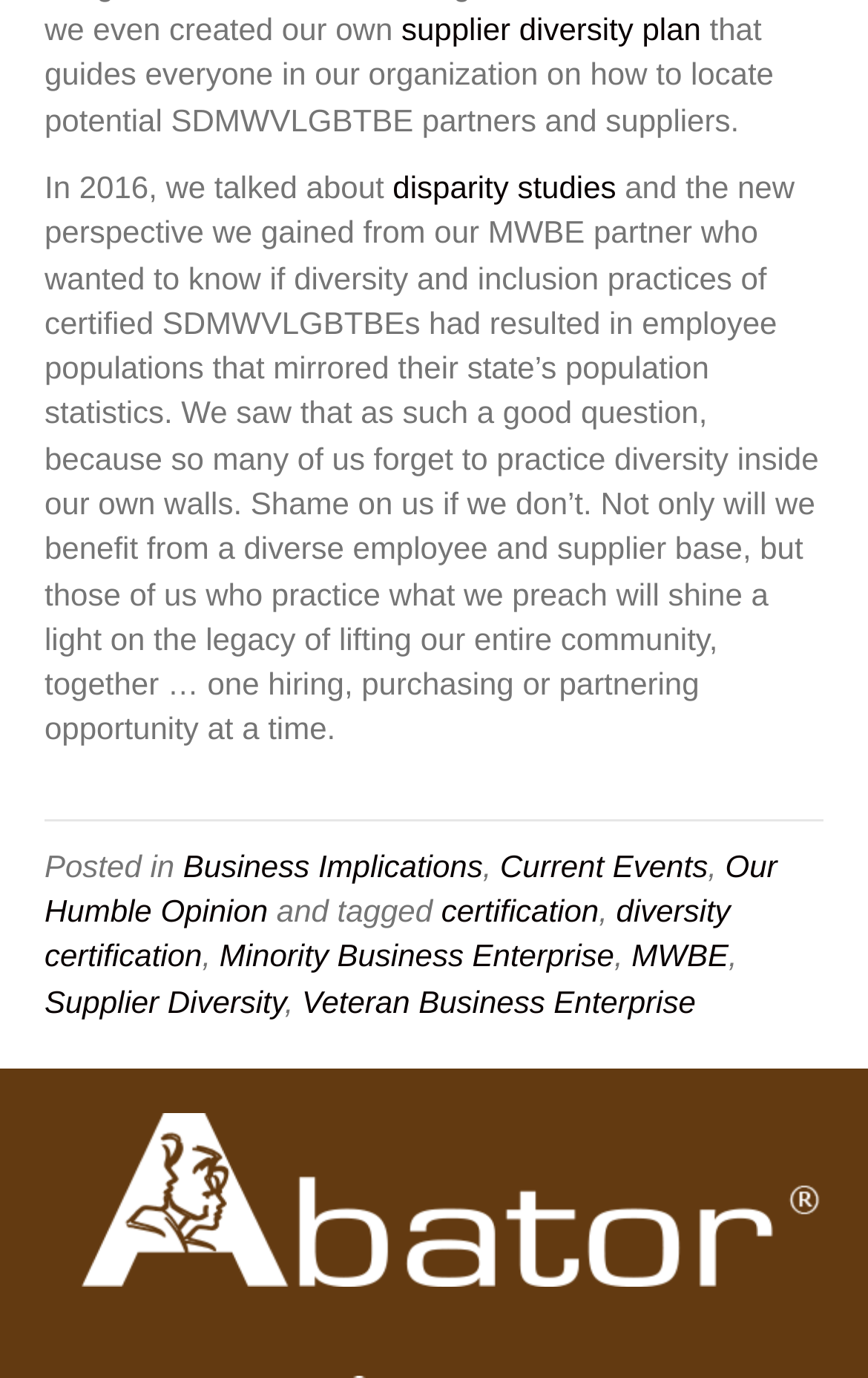Based on the image, provide a detailed response to the question:
What is the purpose of the supplier diversity plan?

The purpose of the supplier diversity plan can be understood from the text, which states that it 'guides everyone in our organization on how to locate potential SDMWVLGBTBE partners and suppliers'.